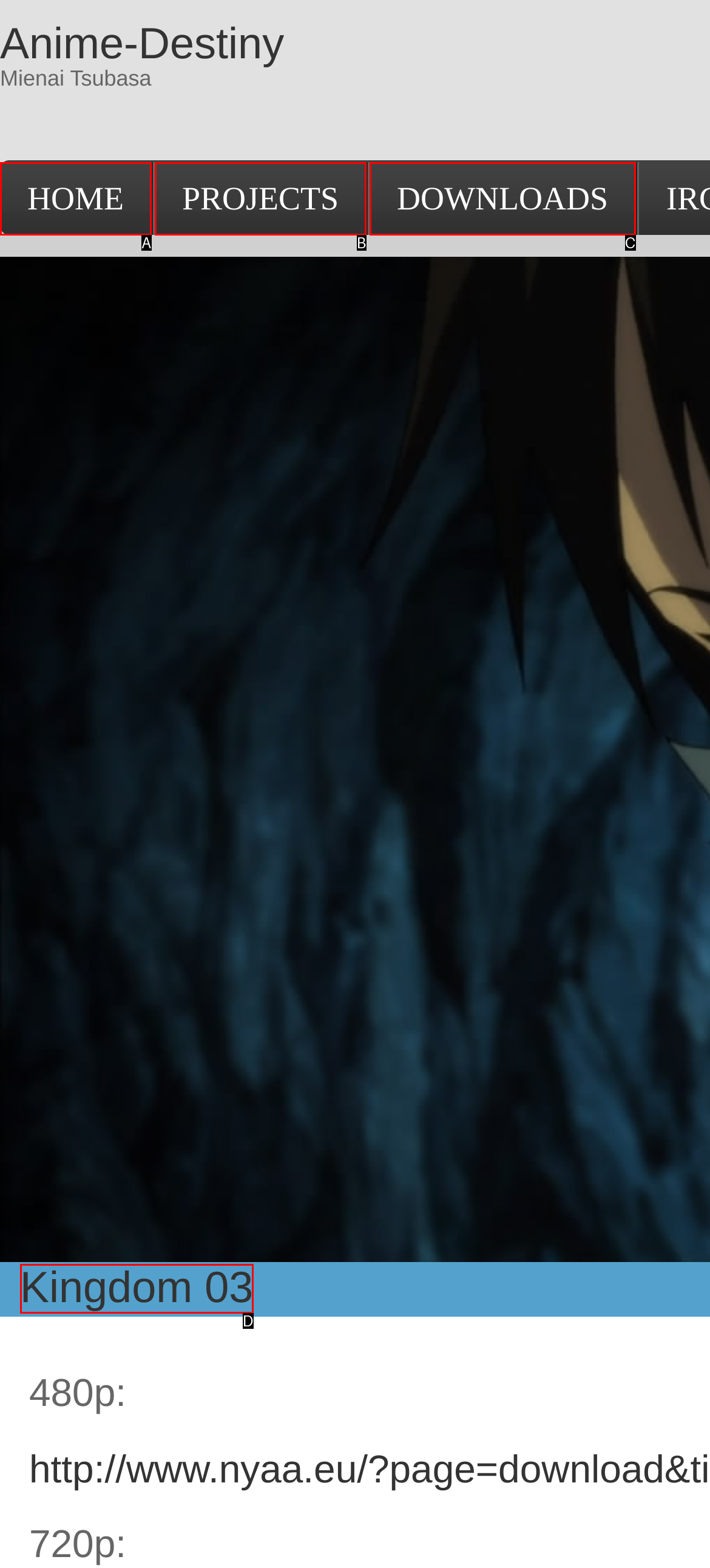Using the provided description: Kingdom 03, select the HTML element that corresponds to it. Indicate your choice with the option's letter.

D